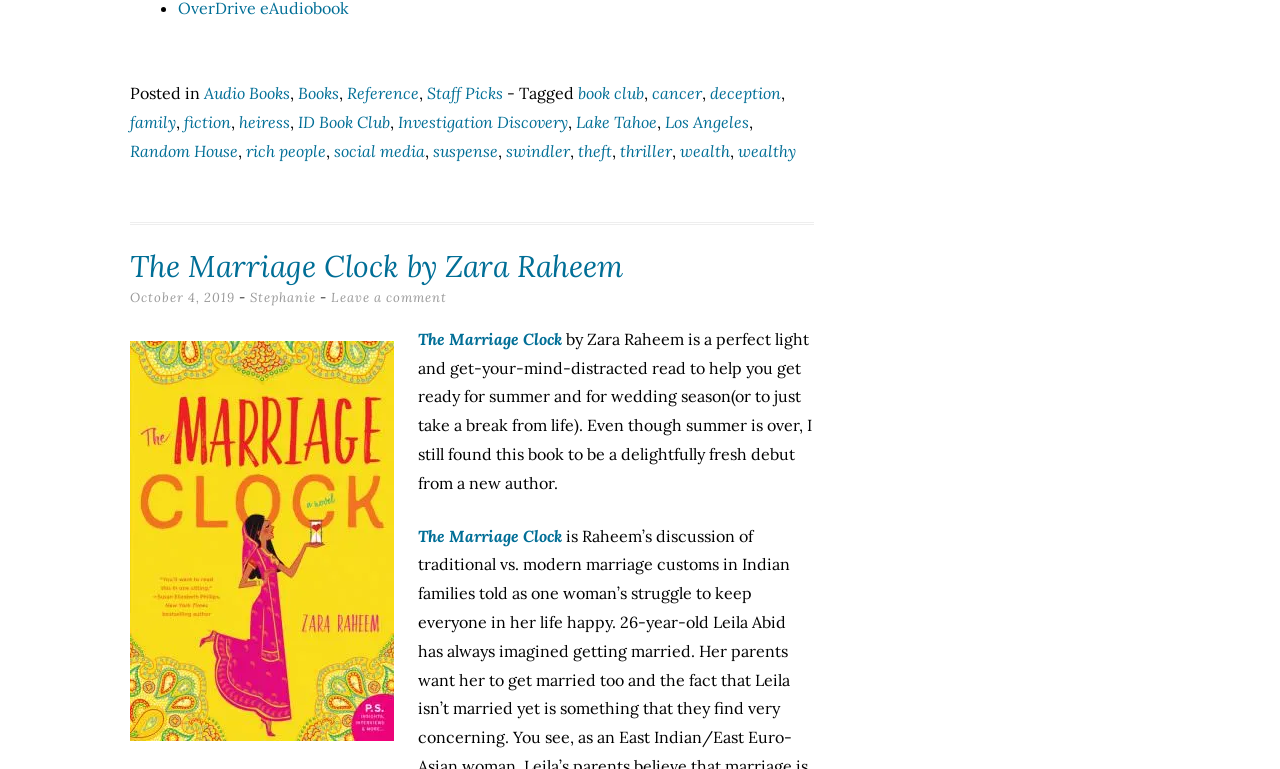Determine the bounding box for the UI element that matches this description: "October 4, 2019September 21, 2019".

[0.102, 0.375, 0.184, 0.397]